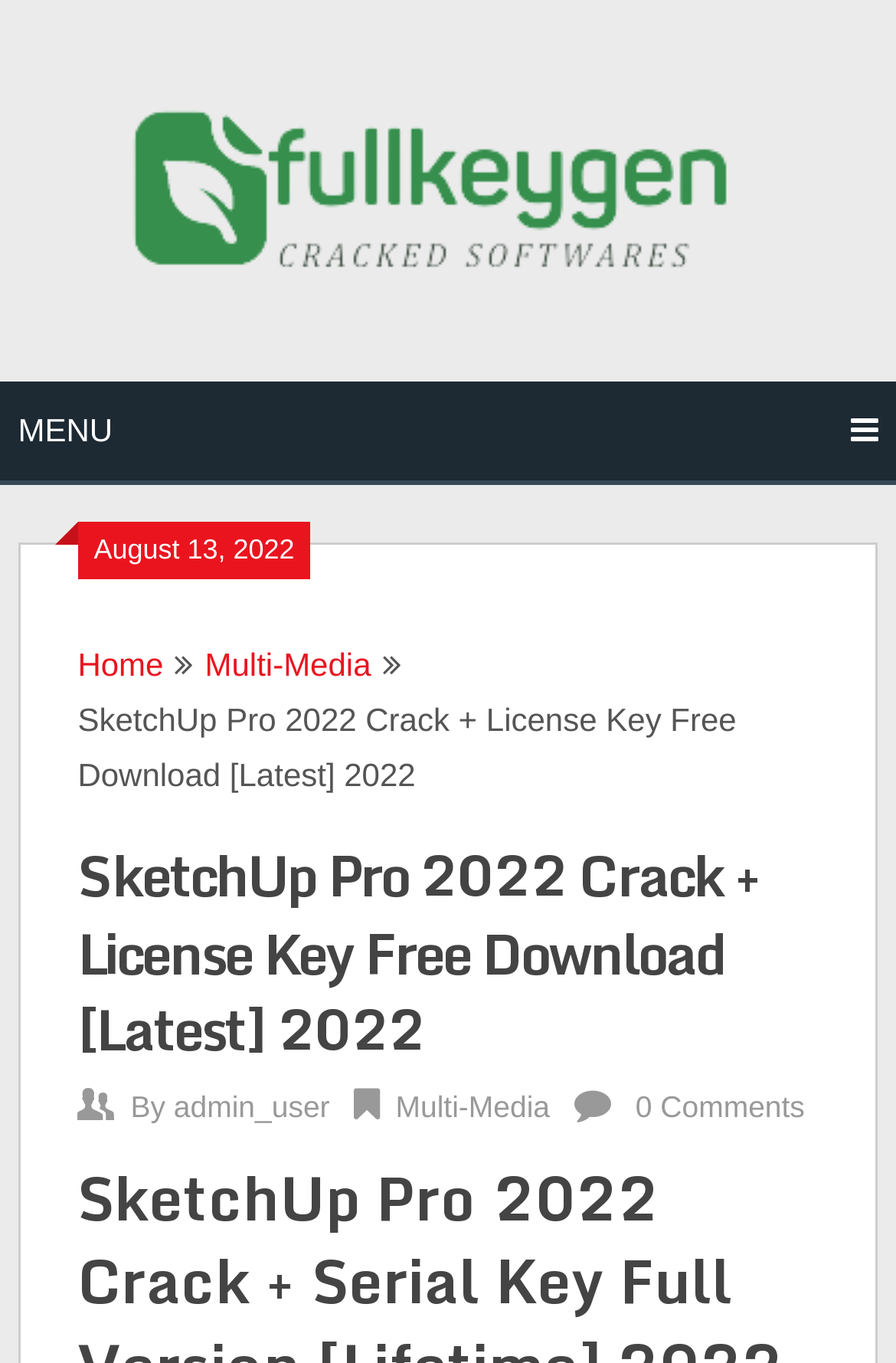Find and generate the main title of the webpage.

SketchUp Pro 2022 Crack + License Key Free Download [Latest] 2022